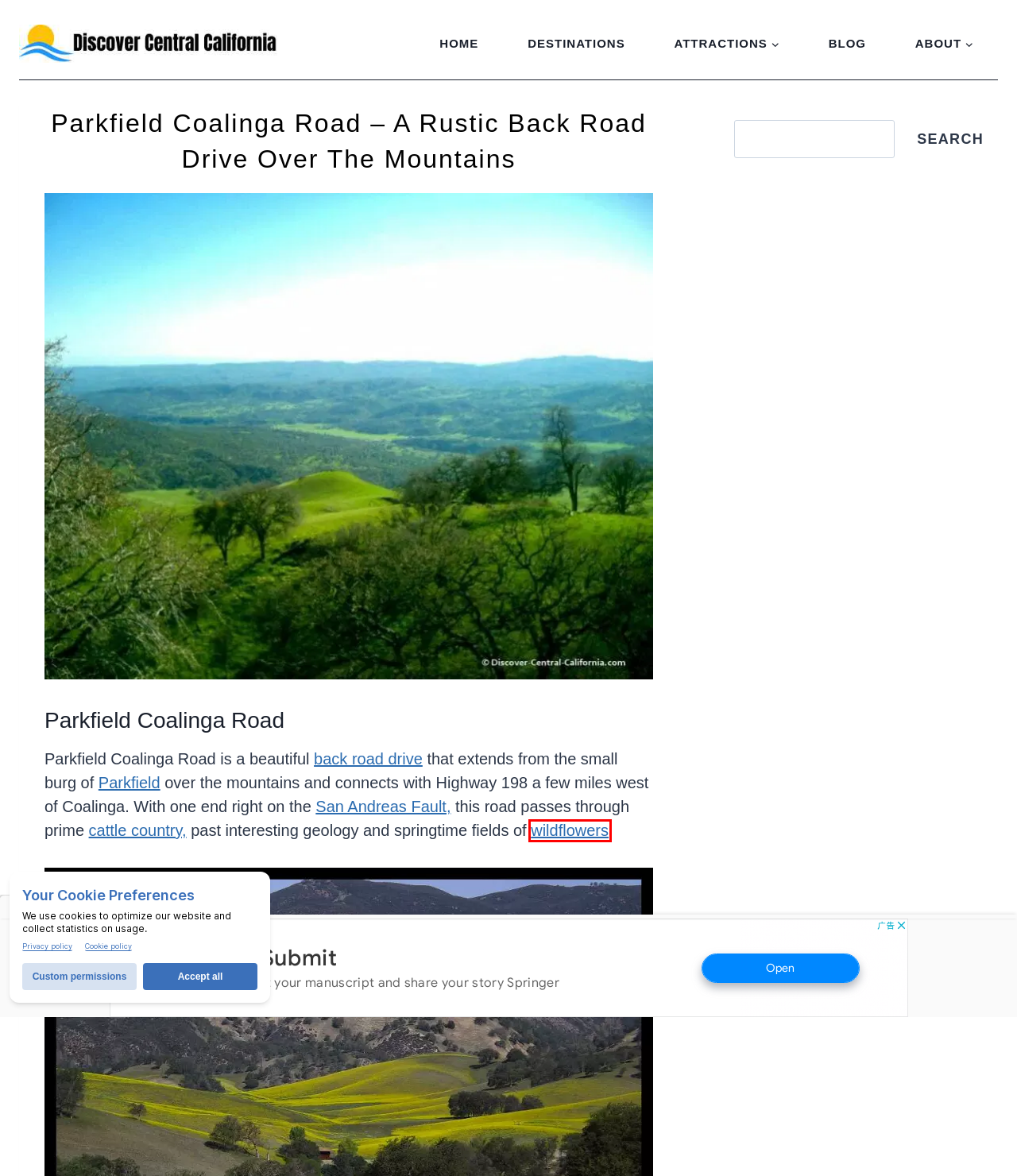You have been given a screenshot of a webpage with a red bounding box around a UI element. Select the most appropriate webpage description for the new webpage that appears after clicking the element within the red bounding box. The choices are:
A. About Us
B. Central California Back Roads And Scenic Drives - An Illustrated Guide
C. Discover Central California Destinations And Attractions
D. Escape To Quaint Parkfield: California's Tiny Slice Of Country
E. Destinations - Discover-Central-California
F. Central California Cattle Country
G. Attractions - Discover-Central-California
H. California Coastal Wildflowers - Find The Best Wildflowers At The Beach

H